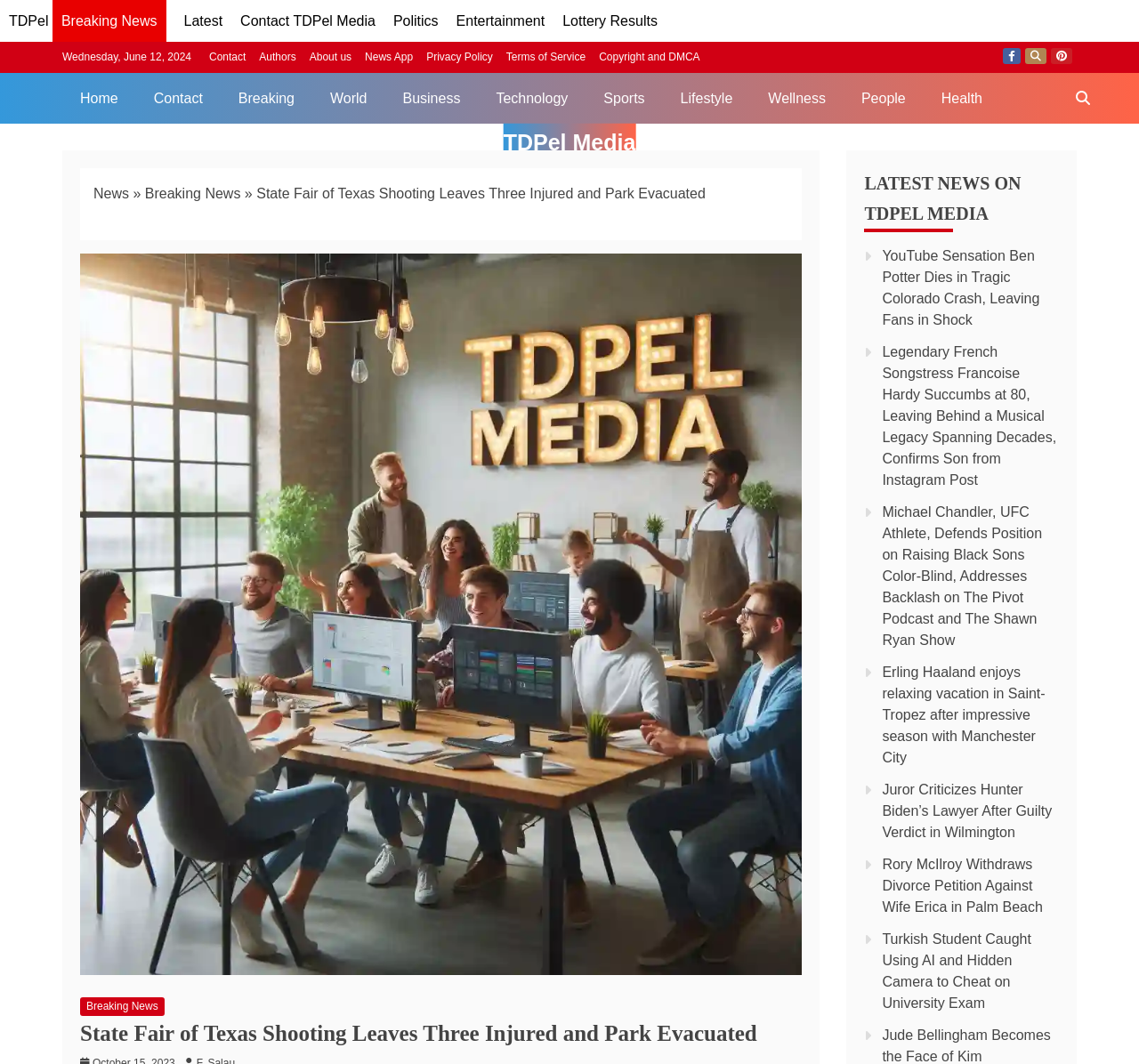Given the following UI element description: "Contact", find the bounding box coordinates in the webpage screenshot.

[0.184, 0.048, 0.216, 0.06]